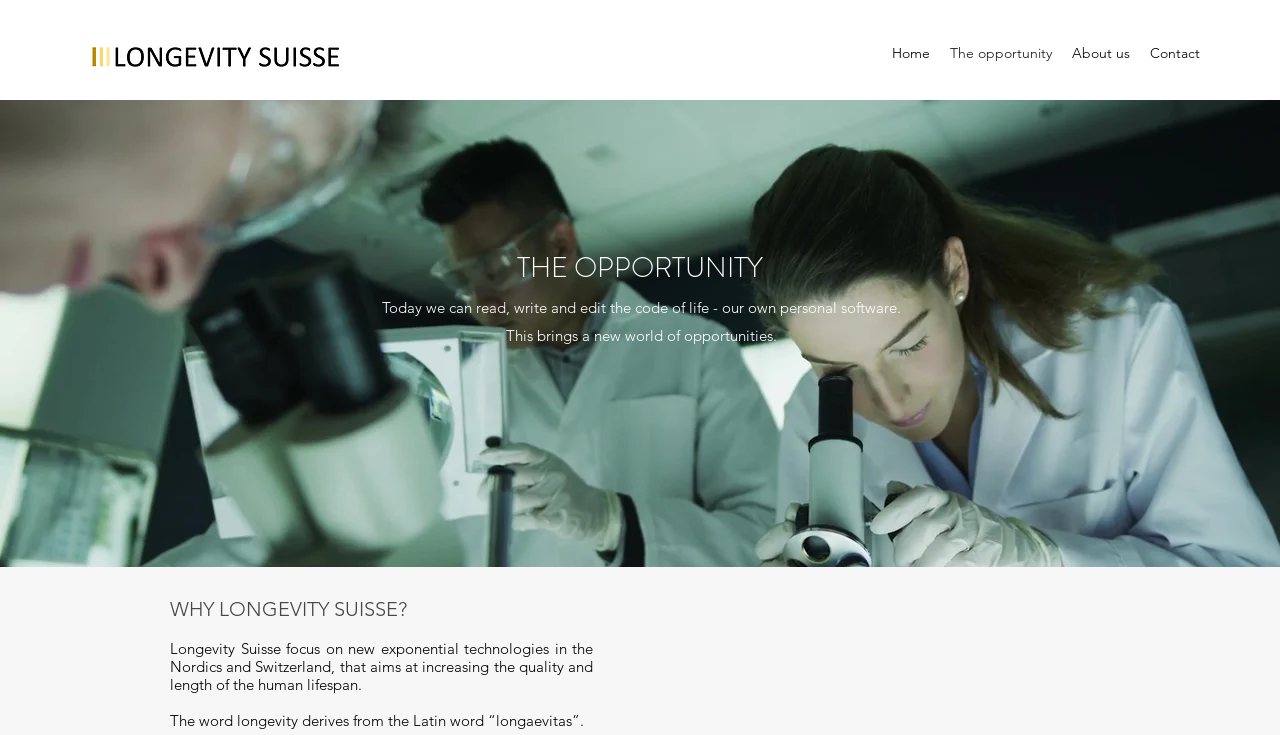Provide the bounding box coordinates of the HTML element this sentence describes: "About us". The bounding box coordinates consist of four float numbers between 0 and 1, i.e., [left, top, right, bottom].

[0.83, 0.052, 0.891, 0.093]